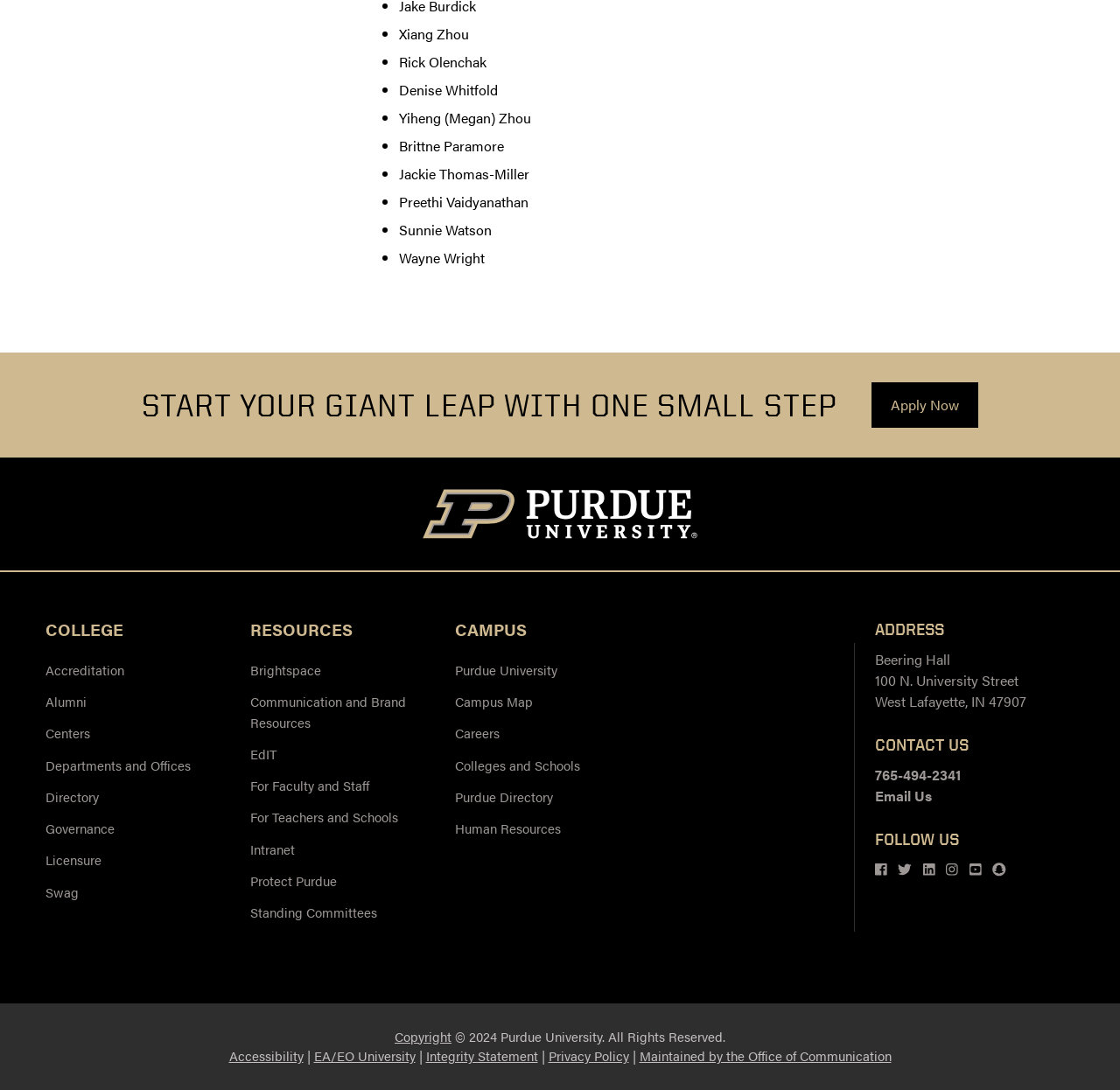Locate the bounding box of the UI element based on this description: "For Faculty and Staff". Provide four float numbers between 0 and 1 as [left, top, right, bottom].

[0.223, 0.712, 0.33, 0.729]